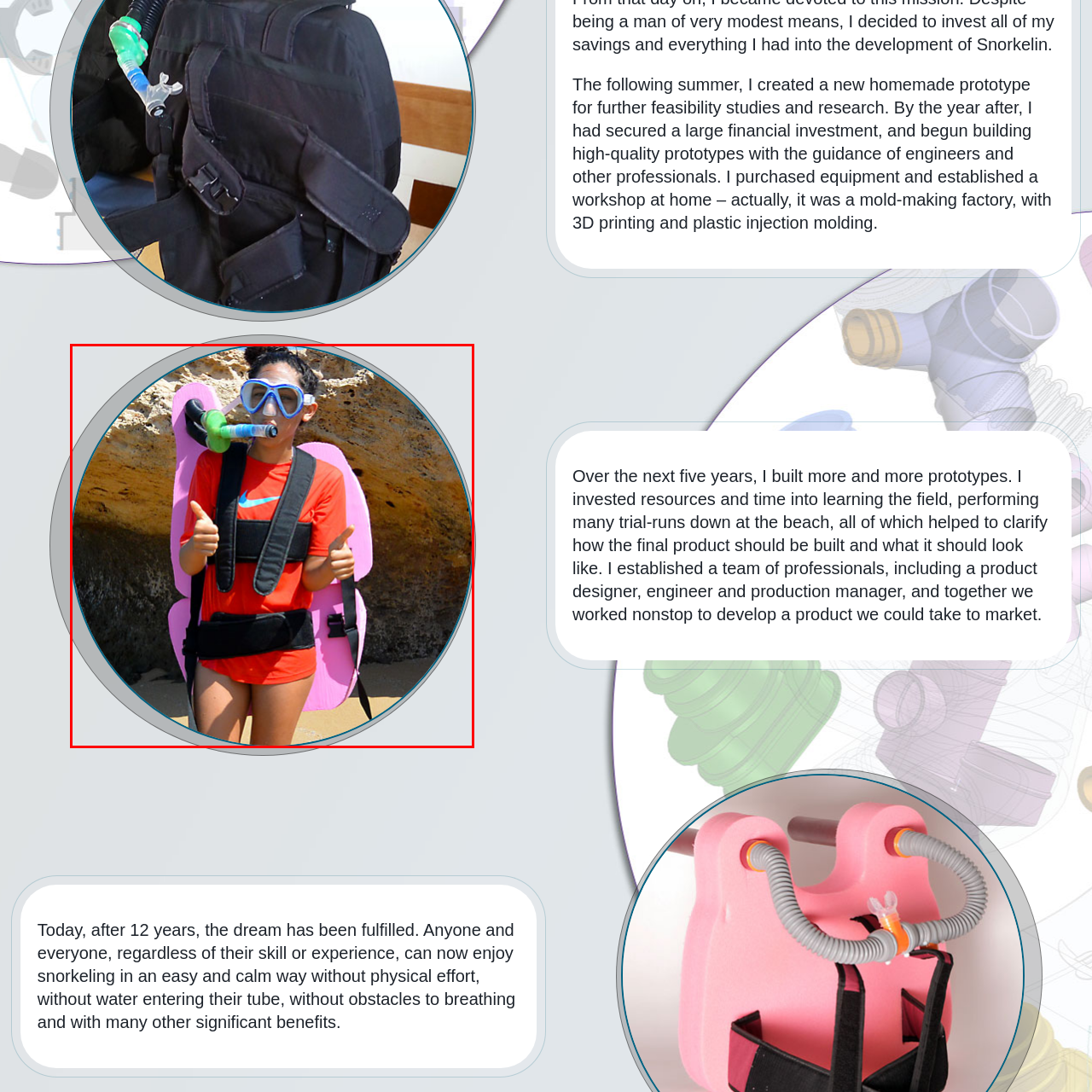What is the girl doing with her hand? Observe the image within the red bounding box and give a one-word or short-phrase answer.

Giving a thumbs-up